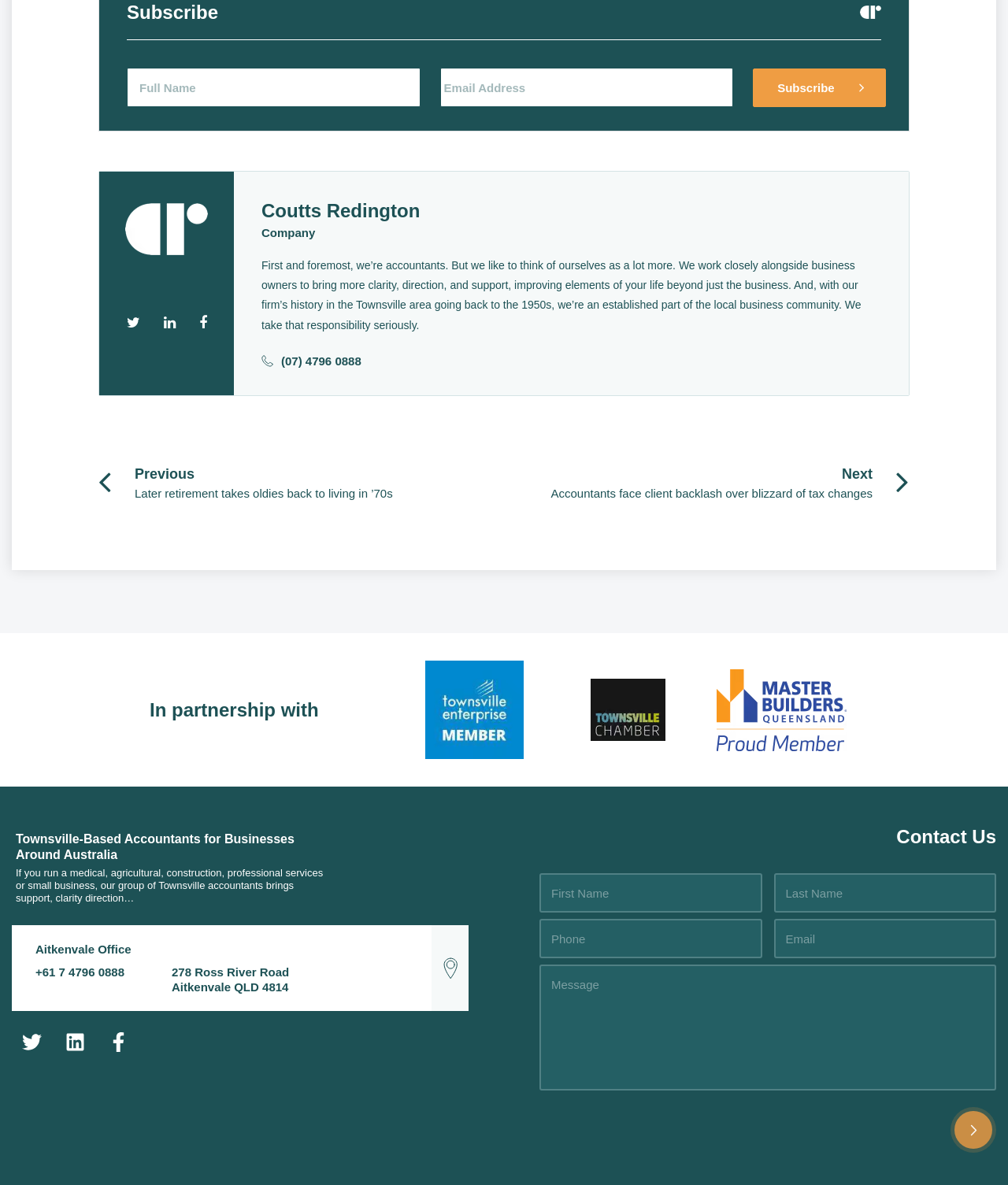Given the element description "2024 Gala Info", identify the bounding box of the corresponding UI element.

None